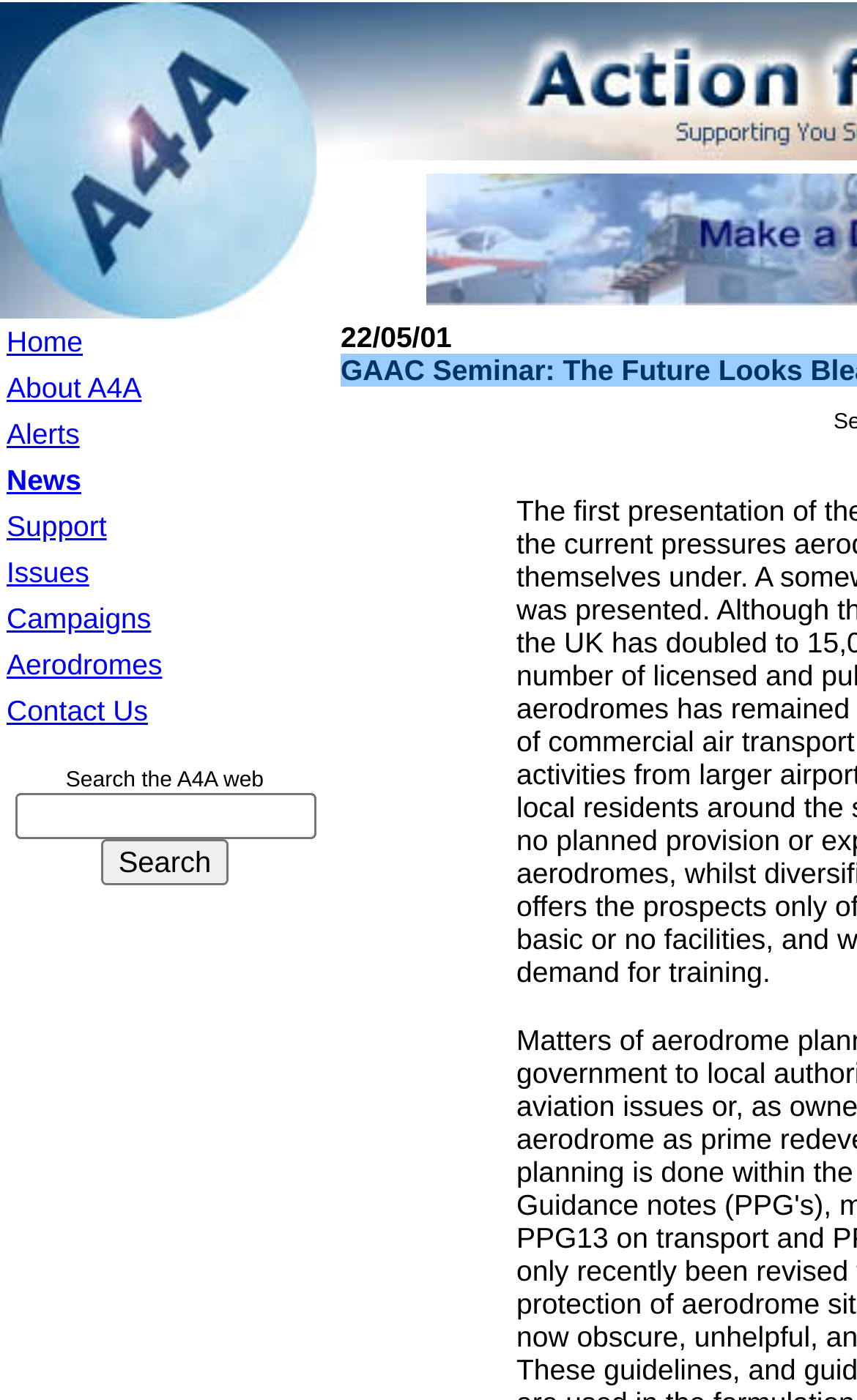Please identify the bounding box coordinates of the element that needs to be clicked to execute the following command: "Search the A4A web". Provide the bounding box using four float numbers between 0 and 1, formatted as [left, top, right, bottom].

[0.017, 0.566, 0.368, 0.599]